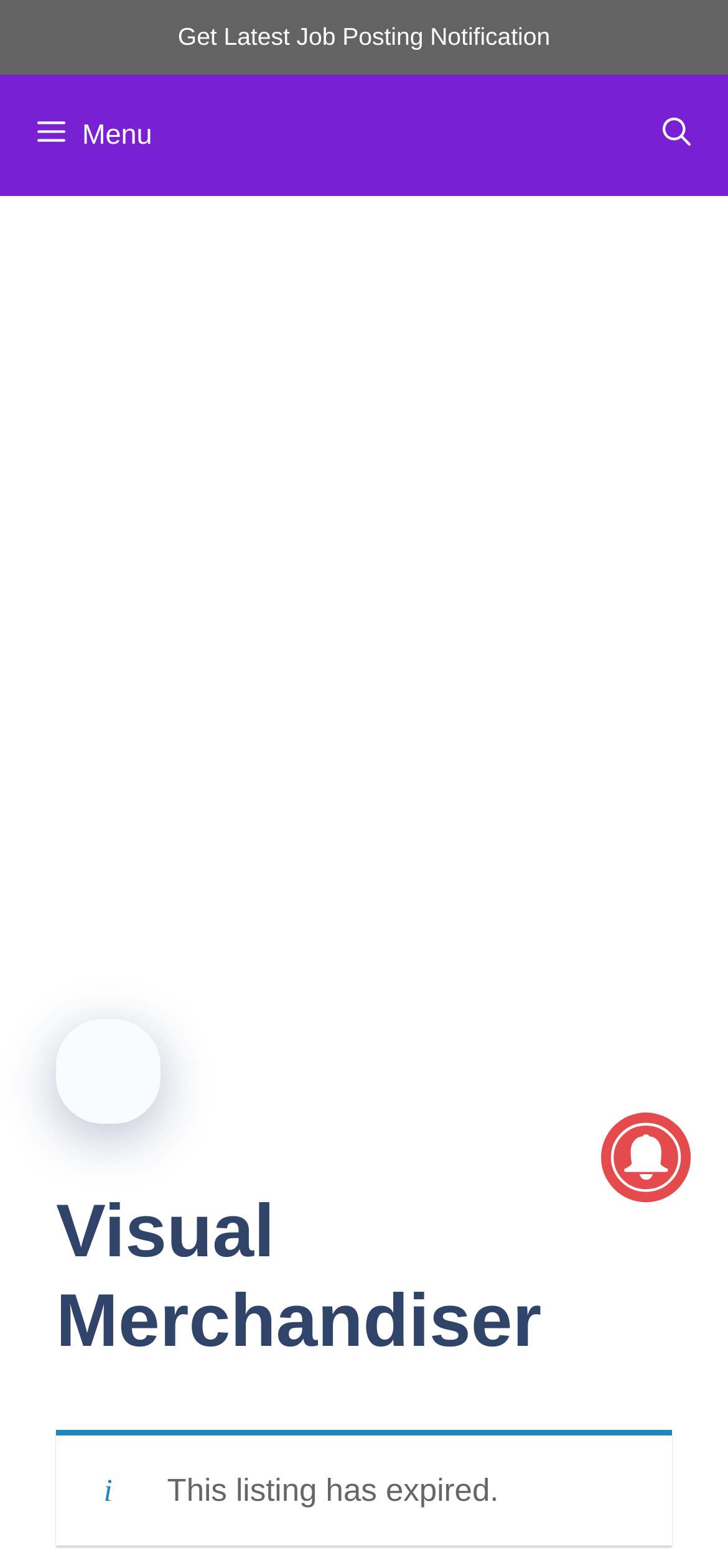Provide a short answer using a single word or phrase for the following question: 
Is there an image on the webpage with the text 'Visual Merchandiser'?

Yes